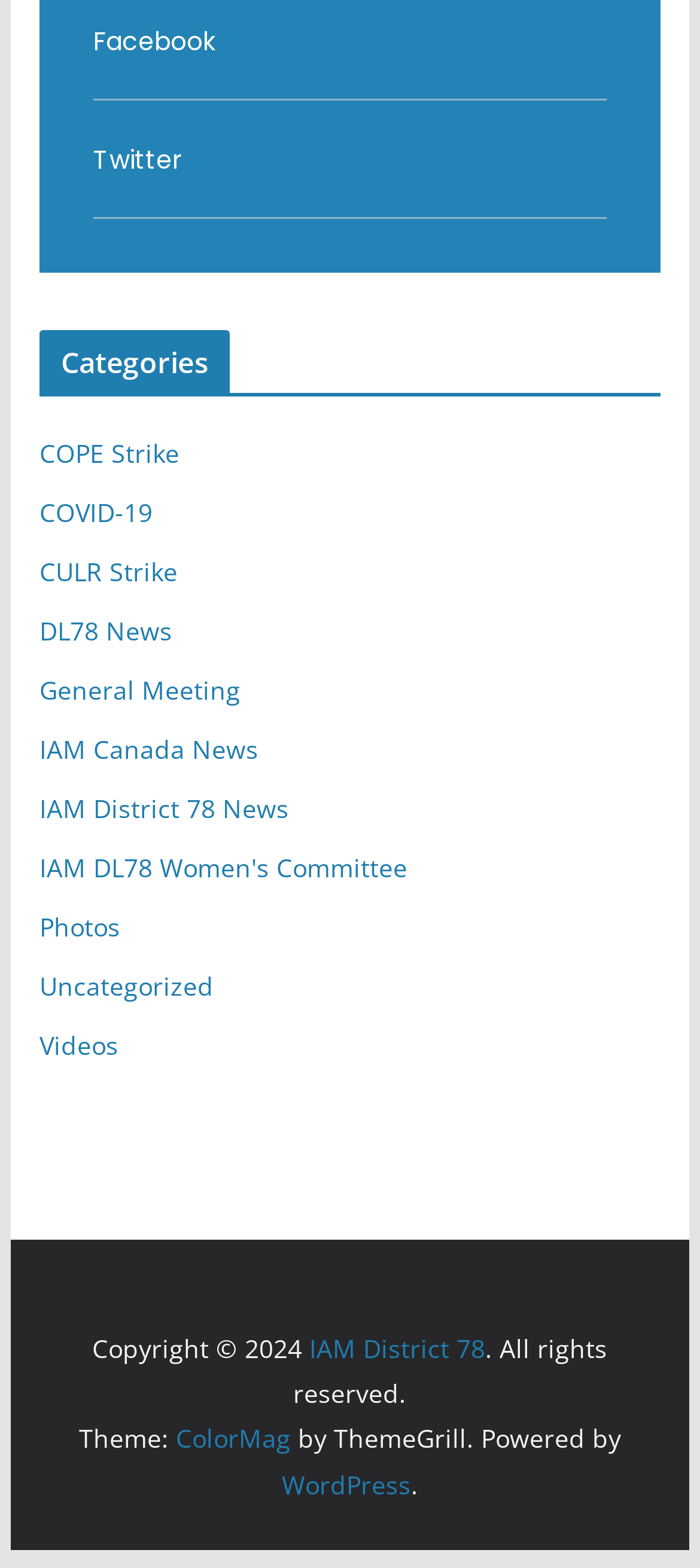For the given element description IAM District 78, determine the bounding box coordinates of the UI element. The coordinates should follow the format (top-left x, top-left y, bottom-right x, bottom-right y) and be within the range of 0 to 1.

[0.442, 0.849, 0.694, 0.871]